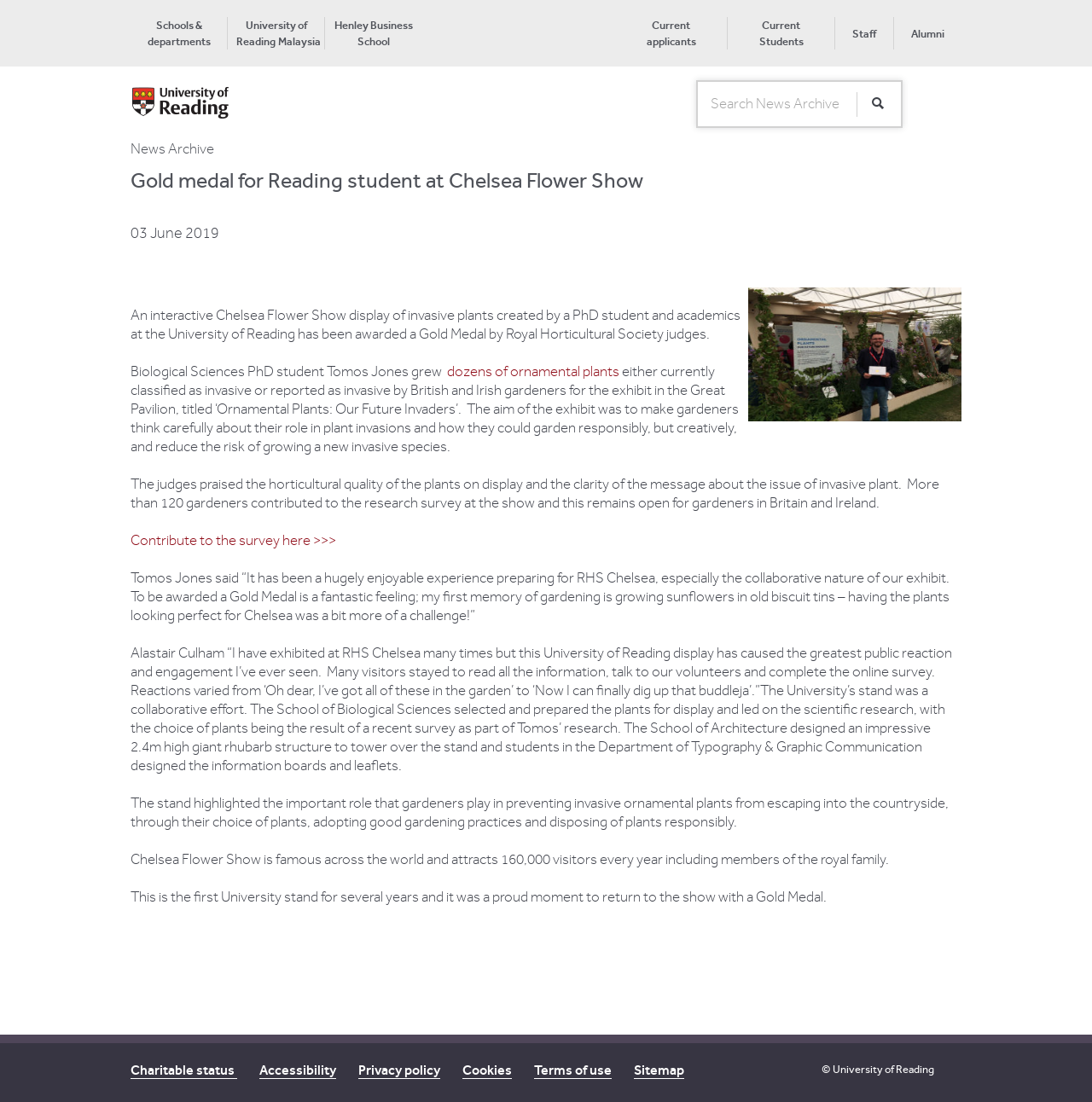Identify the bounding box coordinates for the element that needs to be clicked to fulfill this instruction: "Visit the 'About Us' page". Provide the coordinates in the format of four float numbers between 0 and 1: [left, top, right, bottom].

None